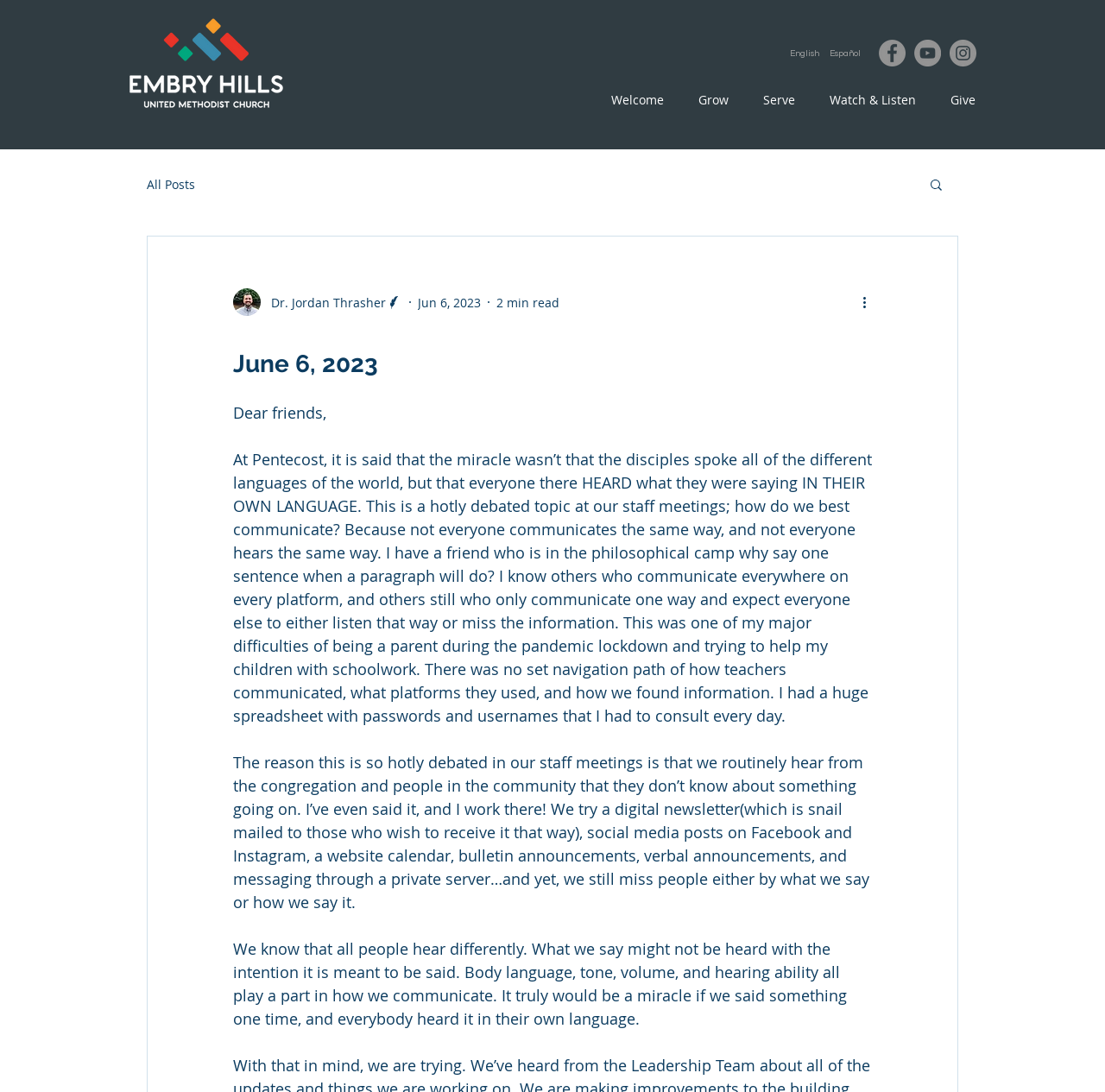Kindly provide the bounding box coordinates of the section you need to click on to fulfill the given instruction: "Click the Facebook link".

[0.795, 0.036, 0.82, 0.061]